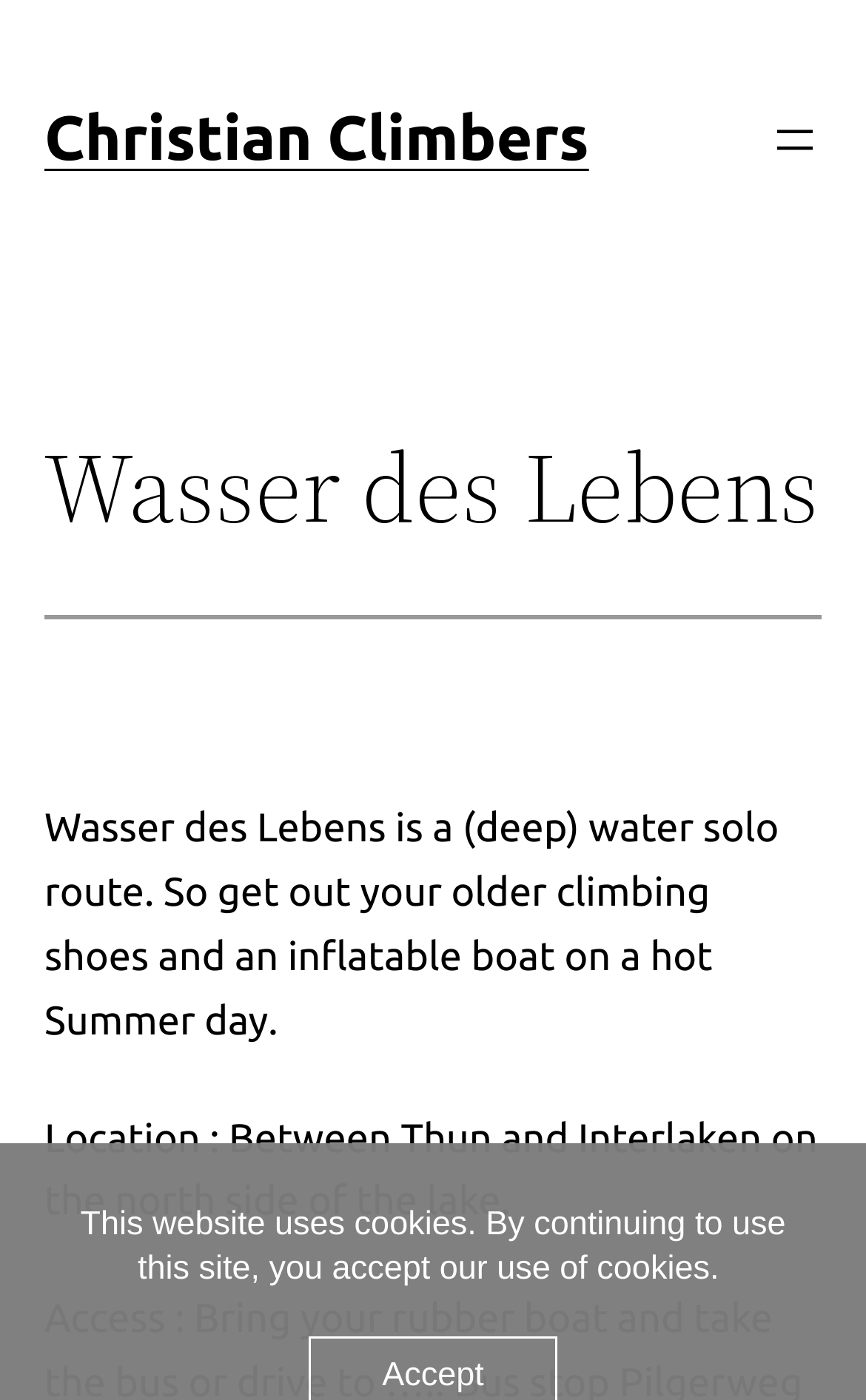Please provide a comprehensive response to the question based on the details in the image: What type of climbing is Wasser des Lebens?

I found the answer by reading the StaticText element with the text 'Wasser des Lebens is a (deep) water solo route...' which indicates that Wasser des Lebens is a water solo route type of climbing.